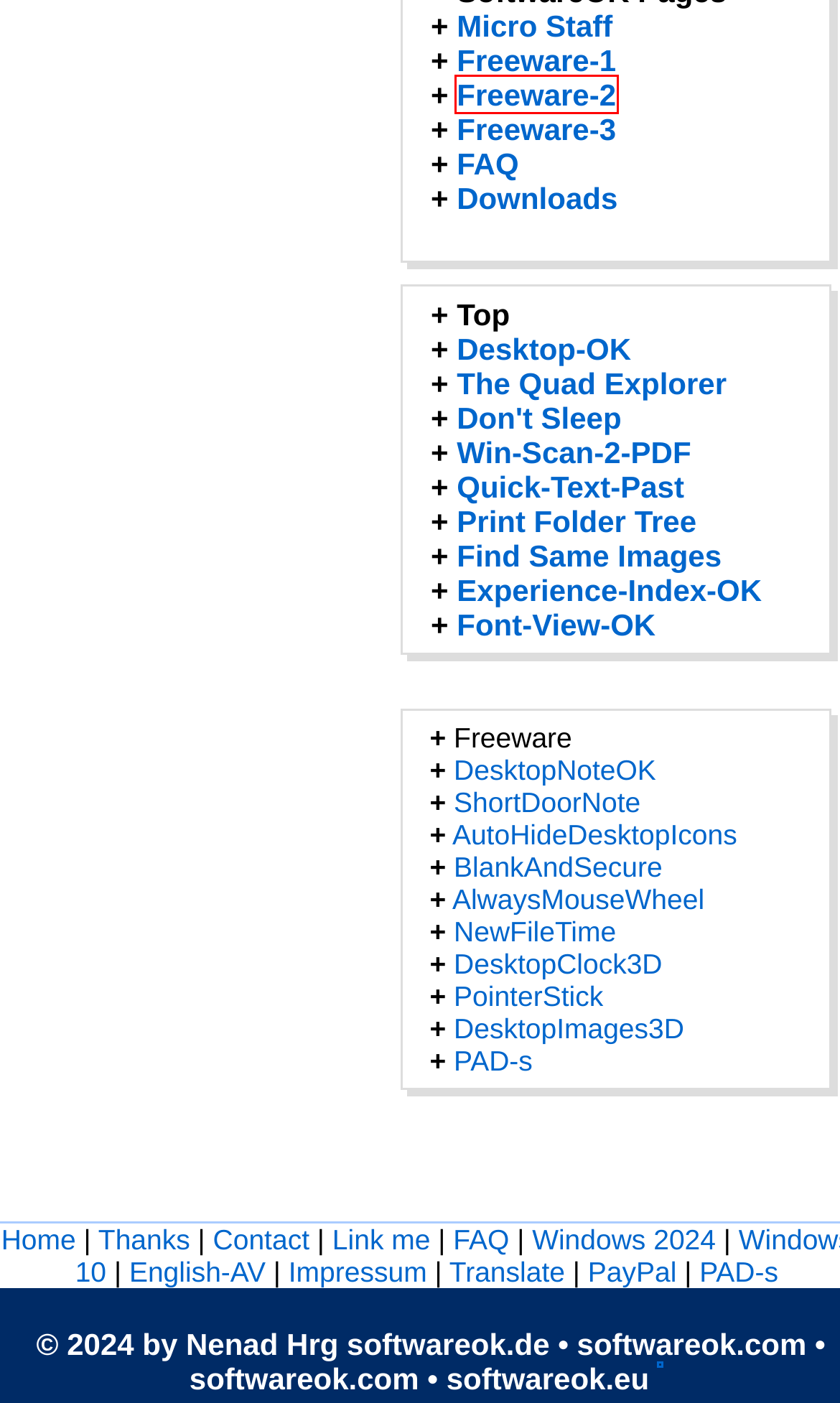You are presented with a screenshot of a webpage containing a red bounding box around a particular UI element. Select the best webpage description that matches the new webpage after clicking the element within the bounding box. Here are the candidates:
A. Page 2- Free effective software solutions.
B. Windows 11 Window
C. ExperienceIndexOK 4.34 Windows Experience Index reading, recalculate
D. Q-Dir 11.68 Really good quad explorer 4 files and folders
E. Beim Filtern zum markierten Objekt / Dateien scrollen, bzw. springen?
F. Don't Sleep 9.51 Prevent Shutdown, Stand By, Turn Off, Restart
G. DirPrintOK 6.96 Print content of a folder for Windows 10, ...
H. DesktopOK 11.24 Save and restore the desktop icon positions.

A